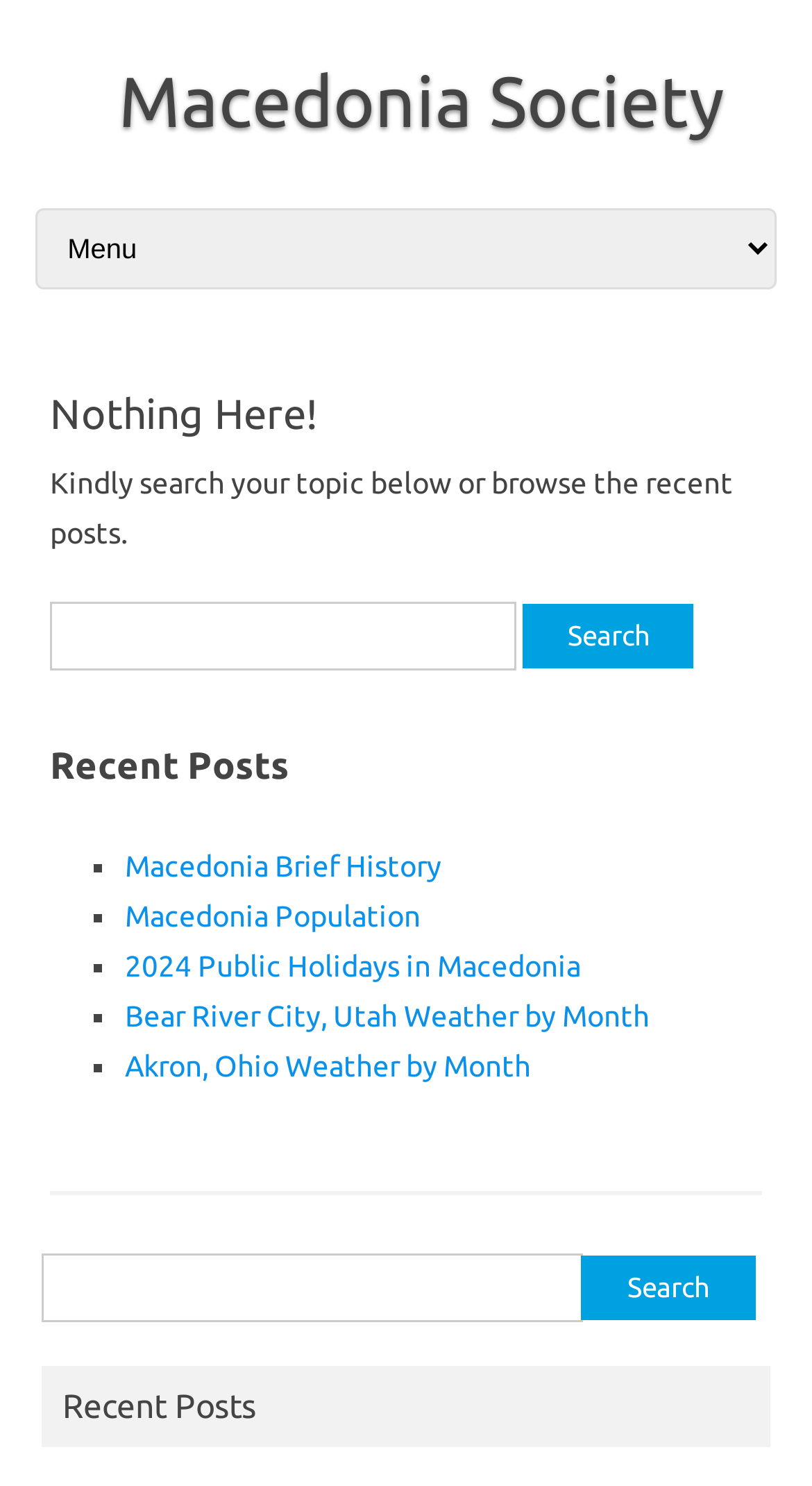Please find the bounding box coordinates of the section that needs to be clicked to achieve this instruction: "Search for a topic".

[0.062, 0.404, 0.636, 0.451]